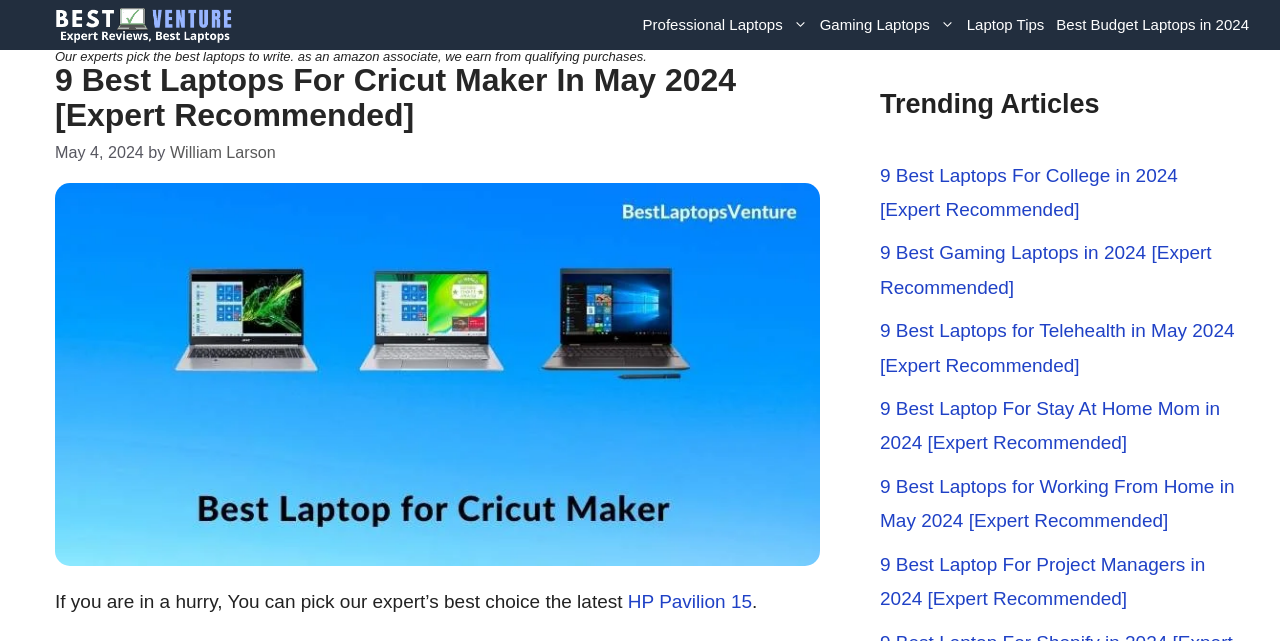Provide the bounding box coordinates of the area you need to click to execute the following instruction: "Visit the 'Professional Laptops' page".

[0.497, 0.012, 0.636, 0.066]